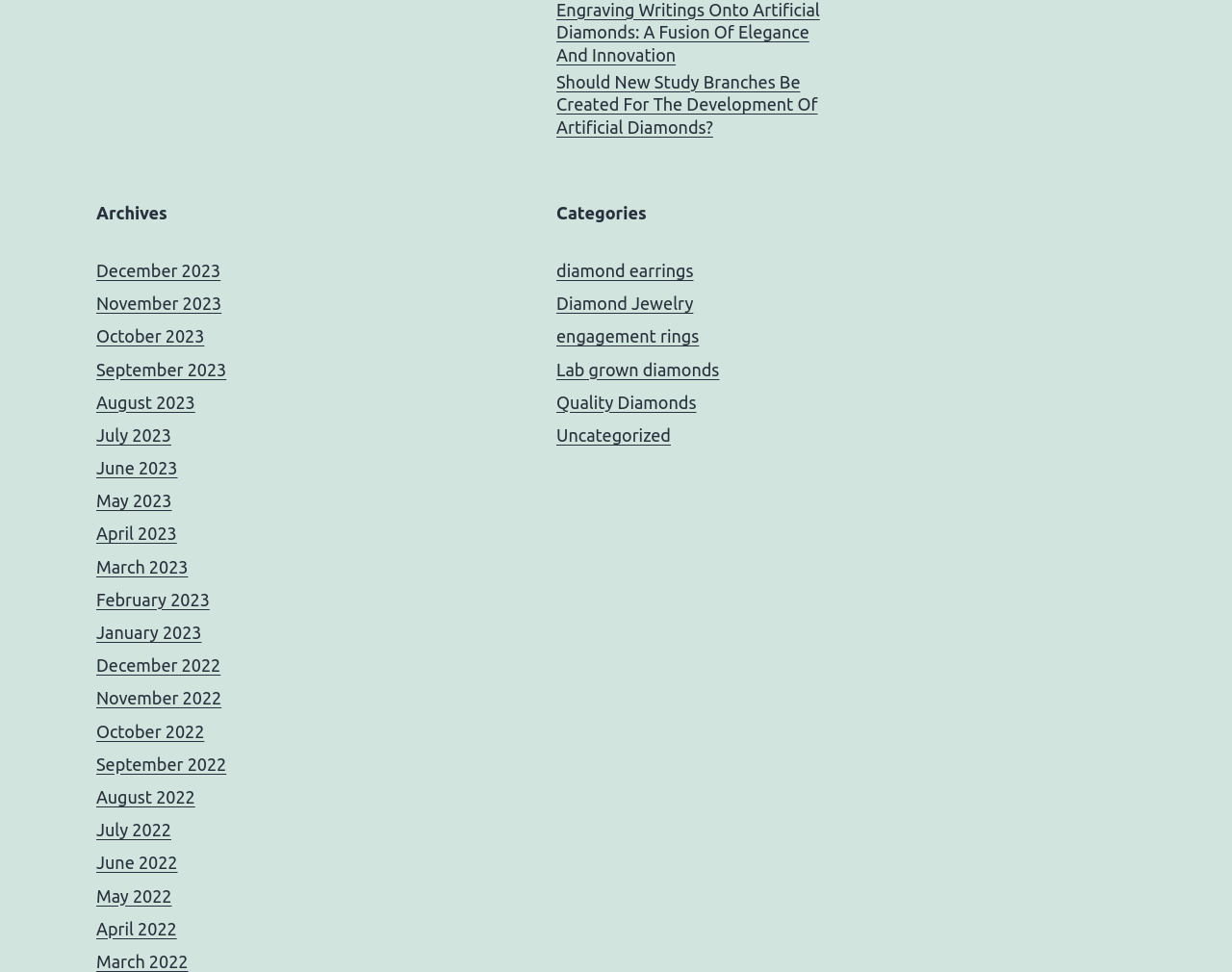Could you determine the bounding box coordinates of the clickable element to complete the instruction: "Go to December 2023"? Provide the coordinates as four float numbers between 0 and 1, i.e., [left, top, right, bottom].

[0.078, 0.268, 0.179, 0.288]